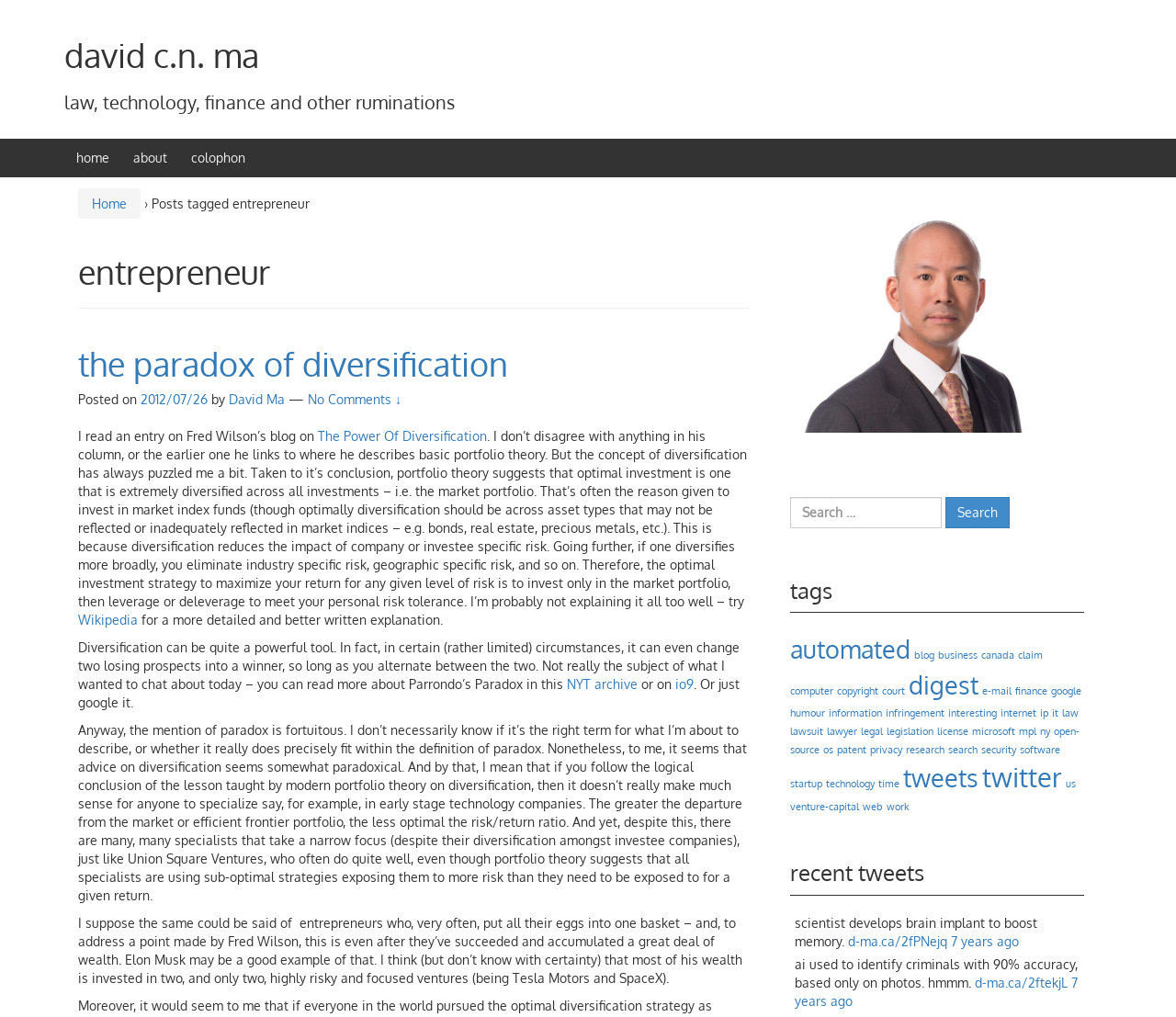Respond with a single word or phrase to the following question:
What are the tags related to the blog post?

automated, blog, business, etc.